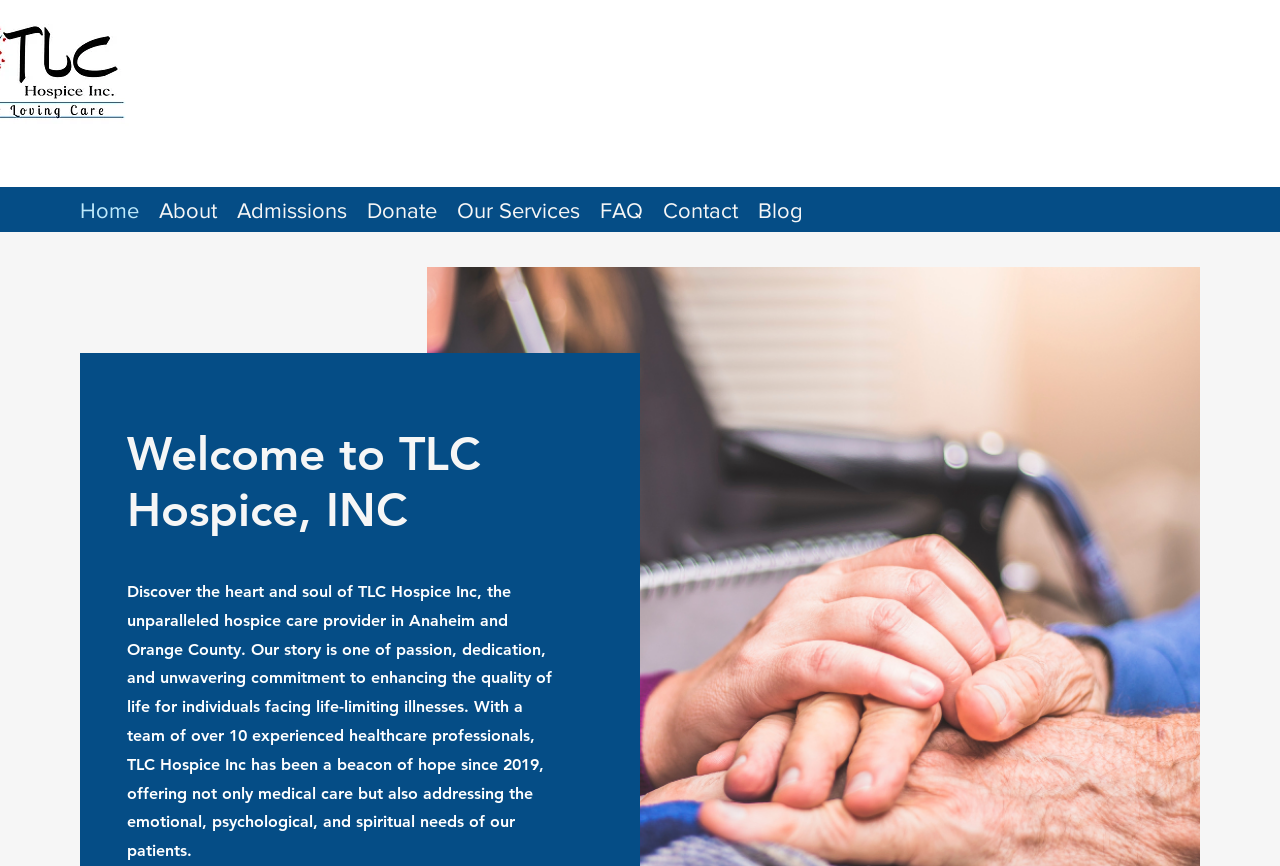Give a concise answer using one word or a phrase to the following question:
What are the services provided by TLC Hospice Inc?

medical care, emotional, psychological, and spiritual needs